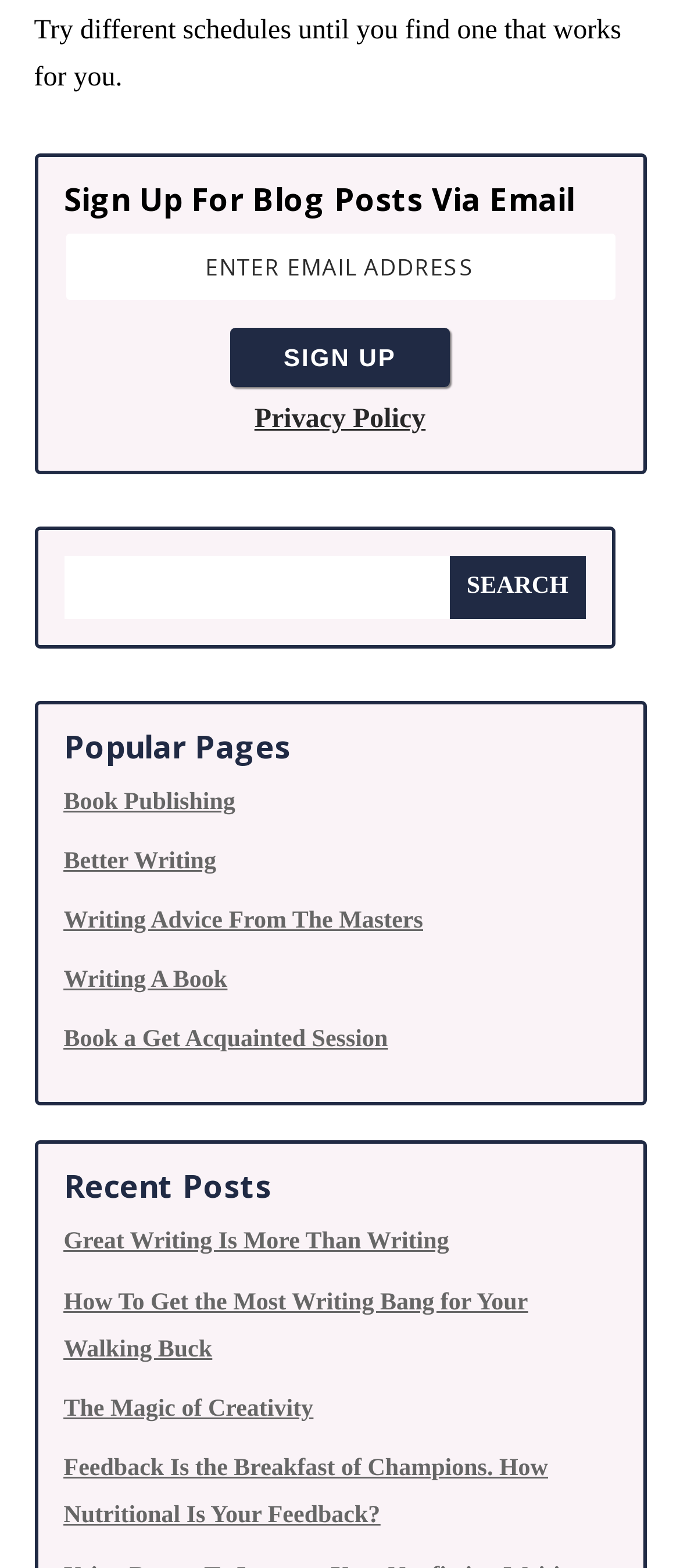Provide a brief response to the question using a single word or phrase: 
How many links are under 'Popular Pages'?

5